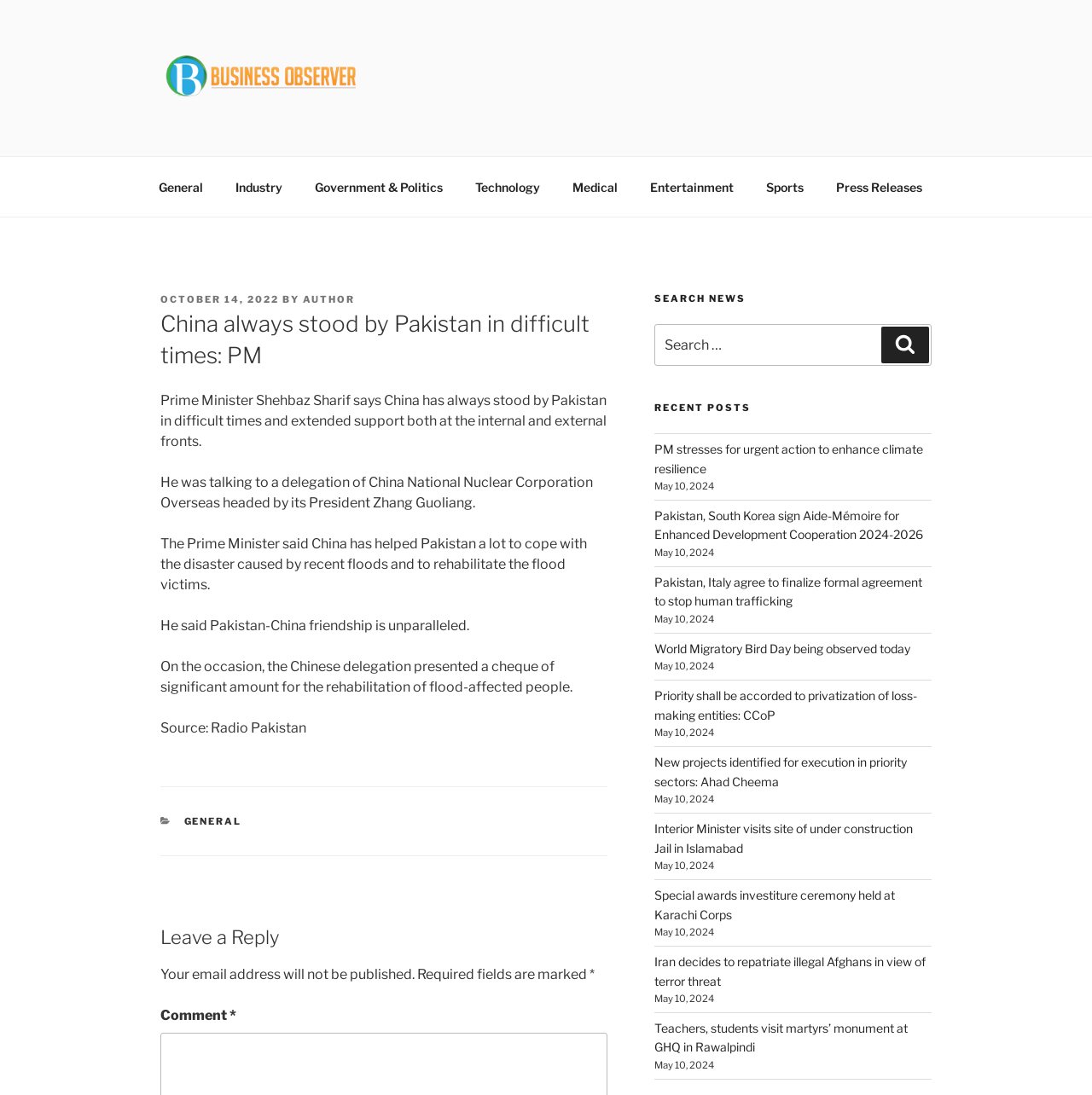What is the name of the news organization?
Provide a detailed answer to the question using information from the image.

I determined the answer by looking at the top-left corner of the webpage, where I found a link with the text 'Business Observer' and an image with the same name. This suggests that 'Business Observer' is the name of the news organization.